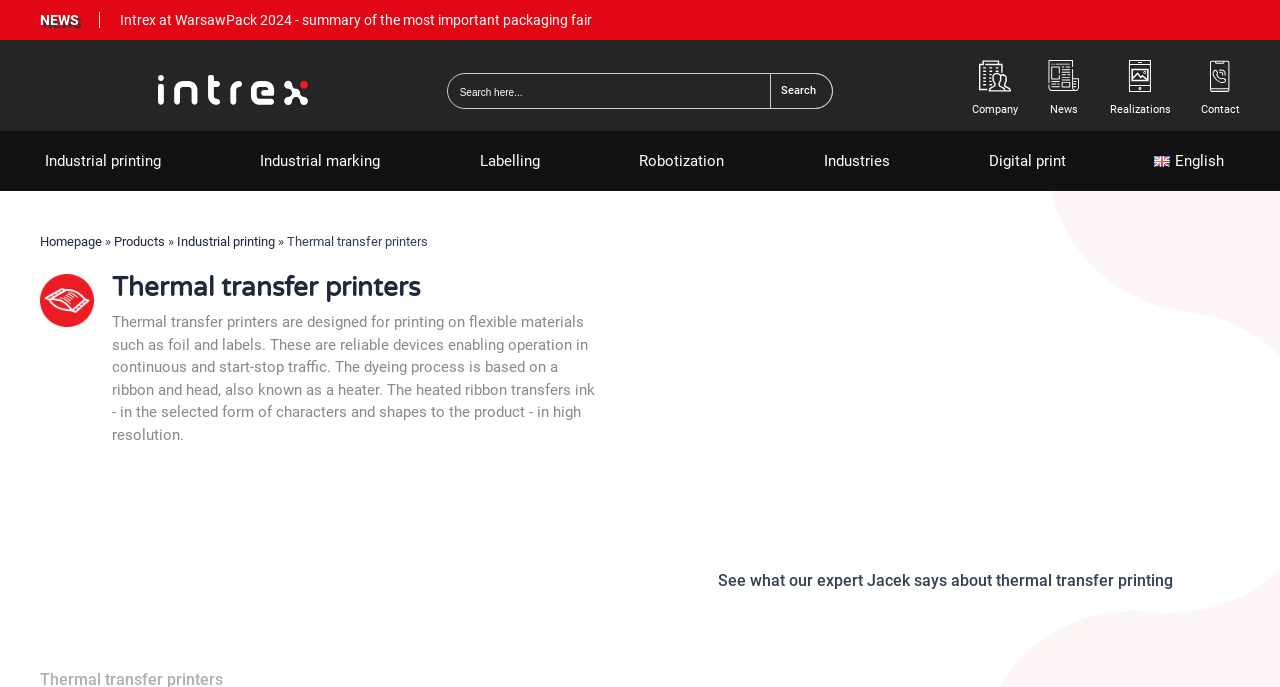What is the topic of the article?
Examine the image closely and answer the question with as much detail as possible.

The topic of the article can be found in the heading element with the text 'Thermal transfer printers' and has a bounding box with coordinates [0.087, 0.398, 0.469, 0.44]. The article is about thermal transfer printers, which are designed for printing on flexible materials such as foil and labels.